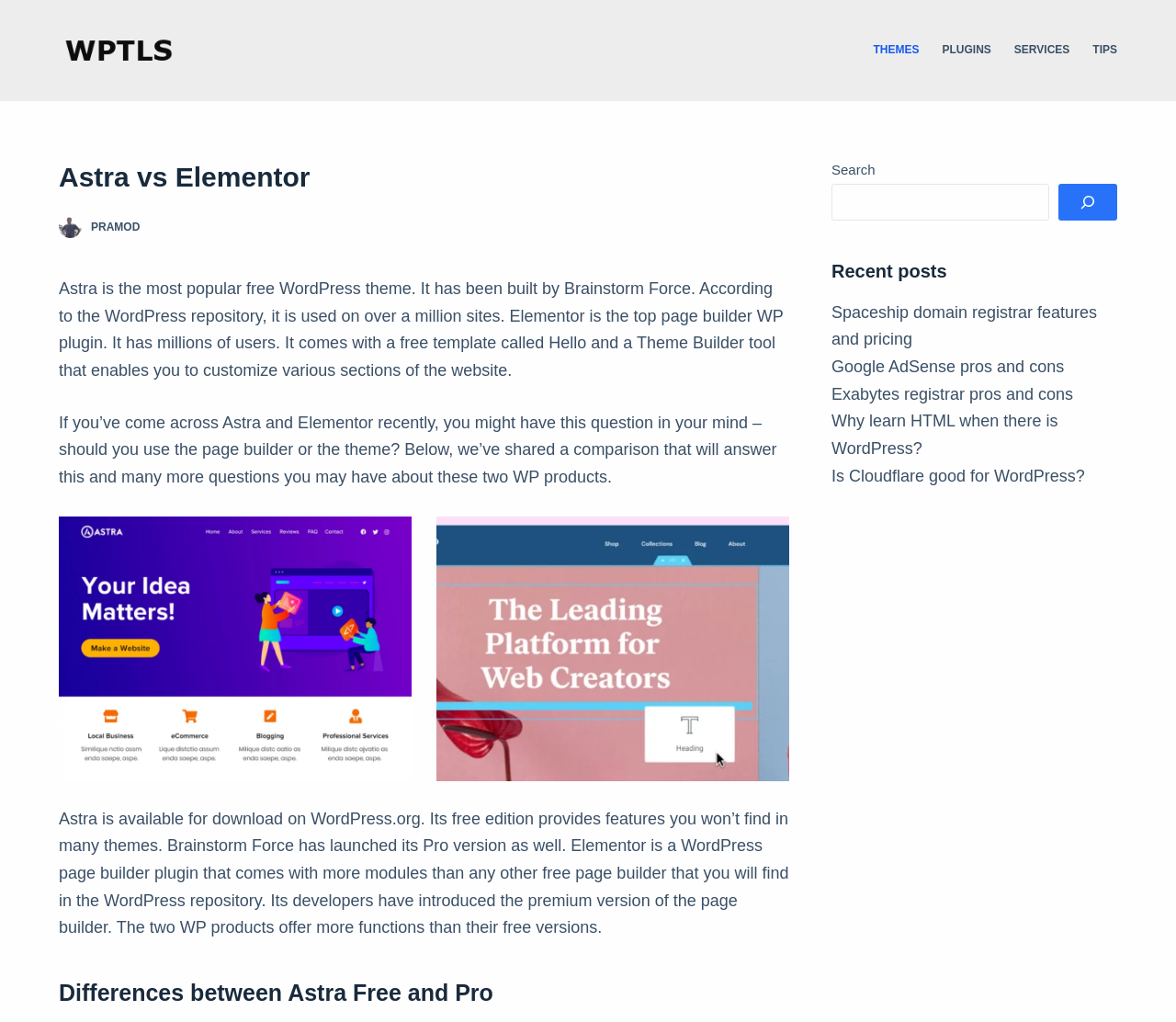Bounding box coordinates are given in the format (top-left x, top-left y, bottom-right x, bottom-right y). All values should be floating point numbers between 0 and 1. Provide the bounding box coordinate for the UI element described as: View/Purchase this product on ThermoFisher.com

None